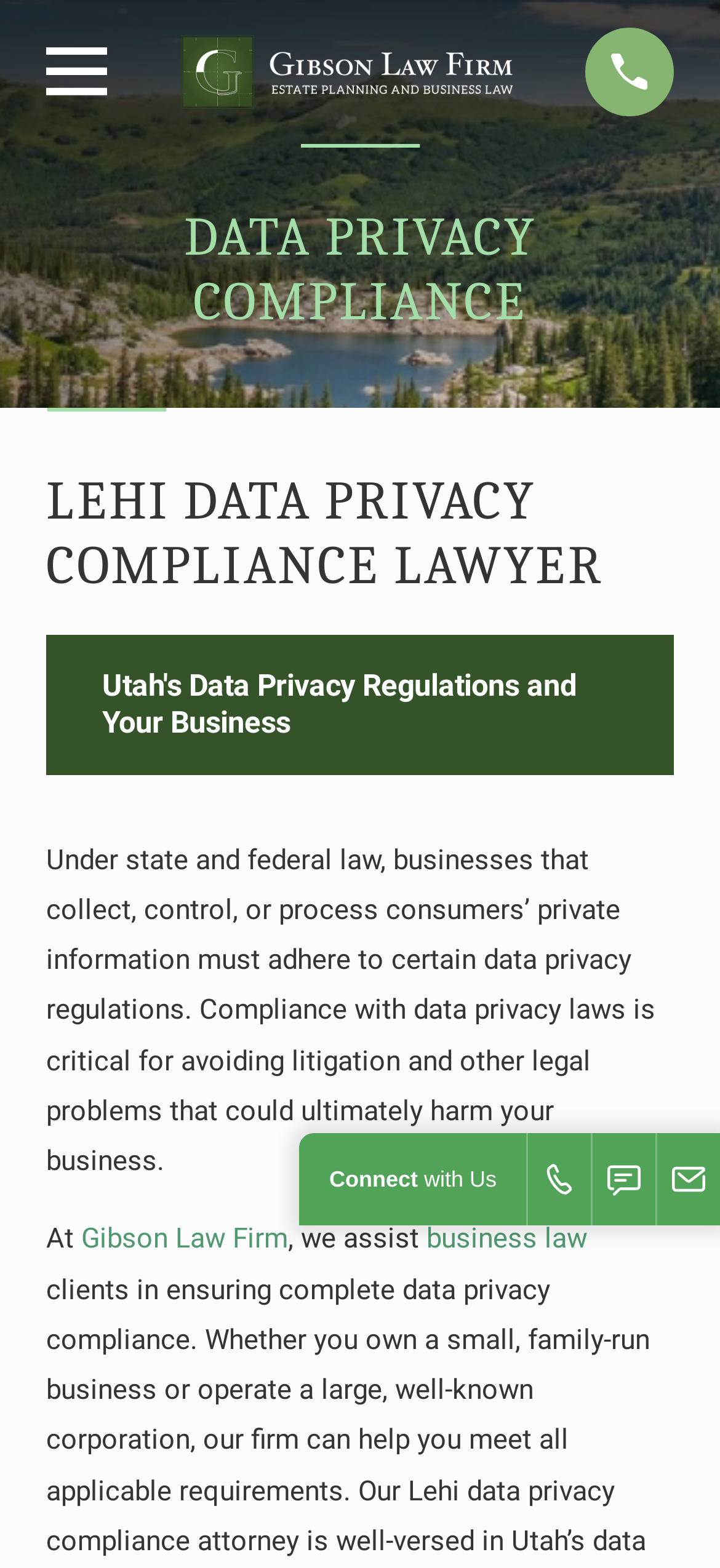Extract the main heading from the webpage content.

LEHI DATA PRIVACY COMPLIANCE LAWYER